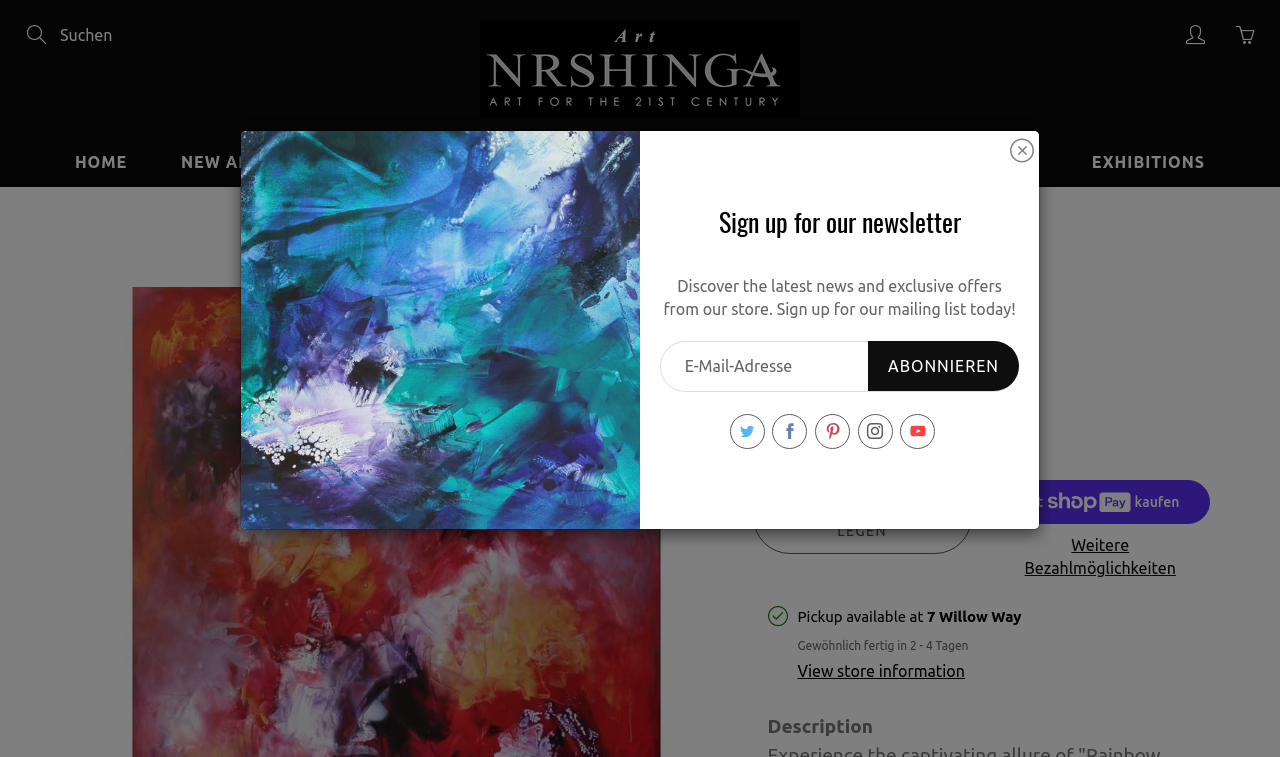Specify the bounding box coordinates of the area to click in order to follow the given instruction: "View store information."

[0.623, 0.871, 0.754, 0.901]